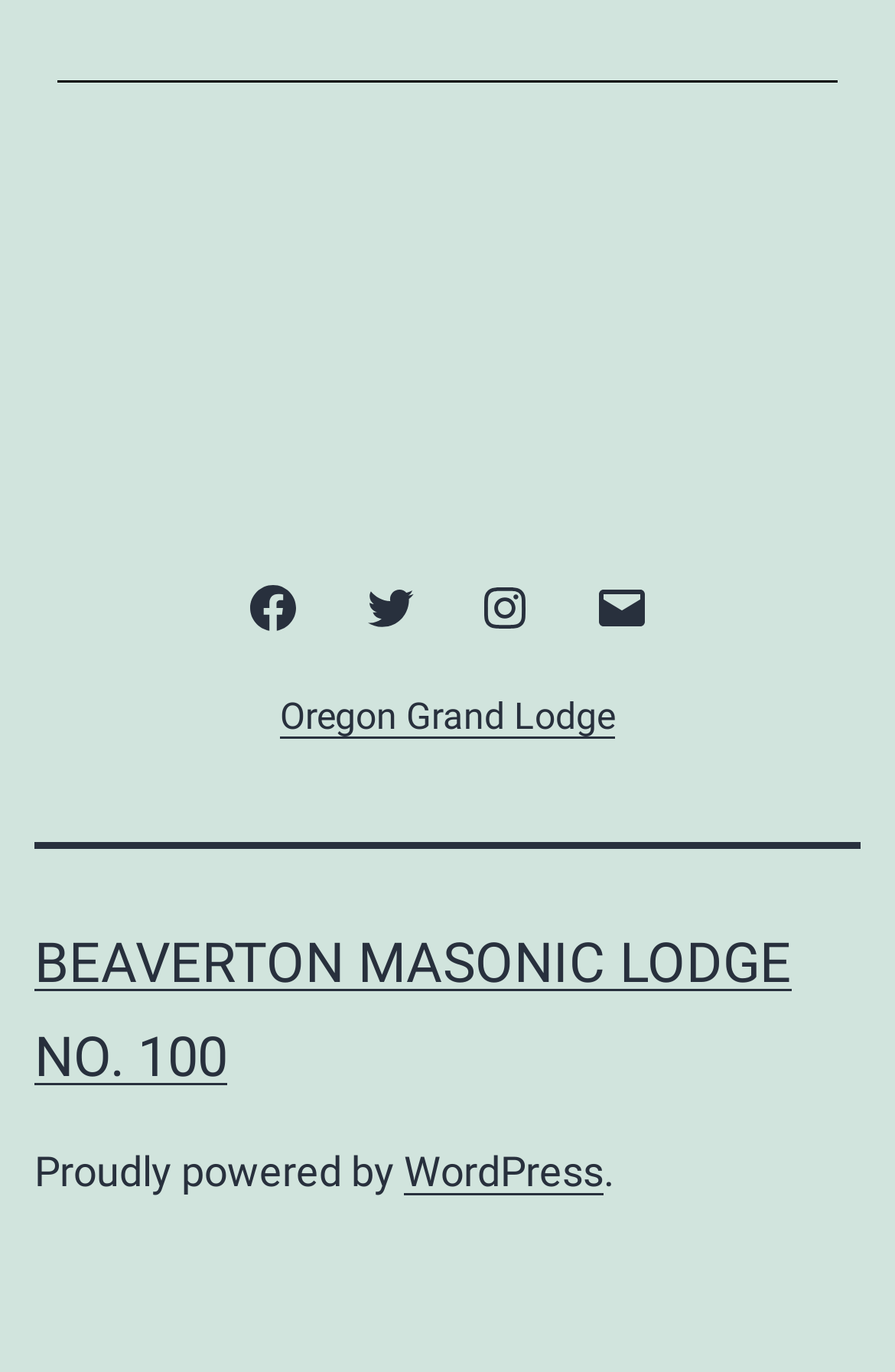What platform powers this website?
Can you provide an in-depth and detailed response to the question?

I found the platform that powers this website by looking at the link element with the text 'WordPress', which is located at the bottom of the page, next to the text 'Proudly powered by'.